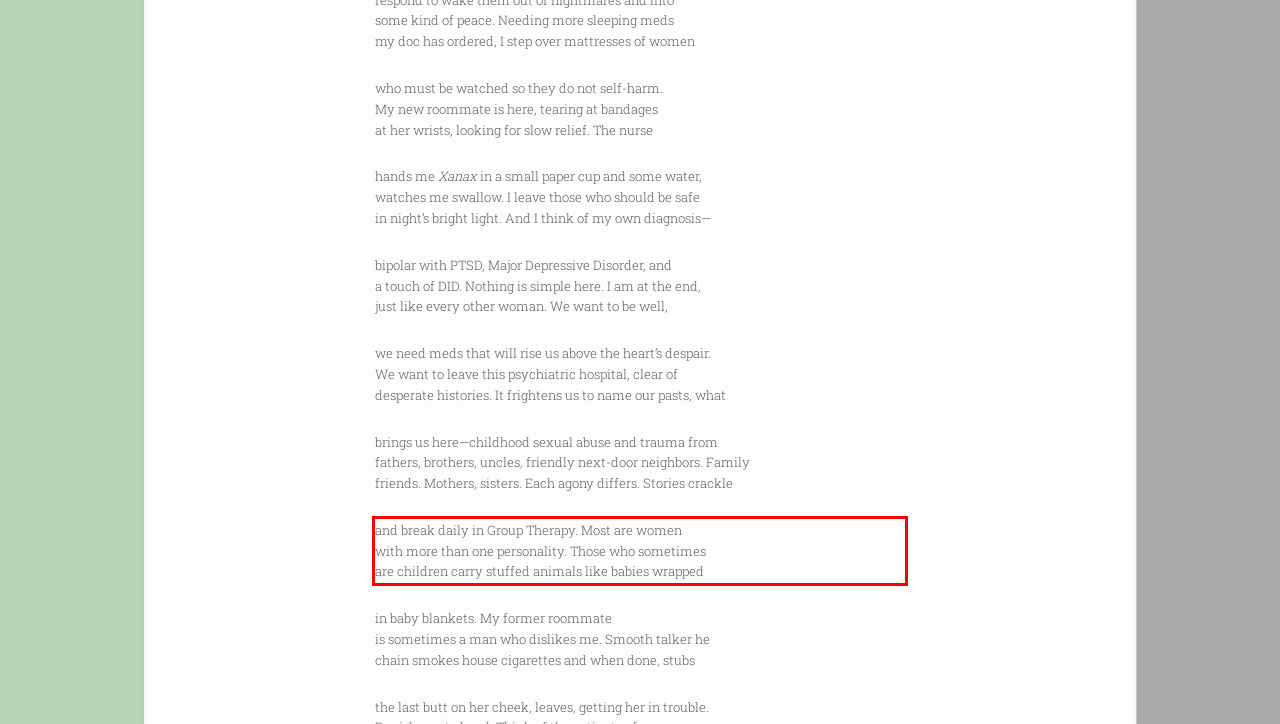You are presented with a screenshot containing a red rectangle. Extract the text found inside this red bounding box.

and break daily in Group Therapy. Most are women with more than one personality. Those who sometimes are children carry stuffed animals like babies wrapped